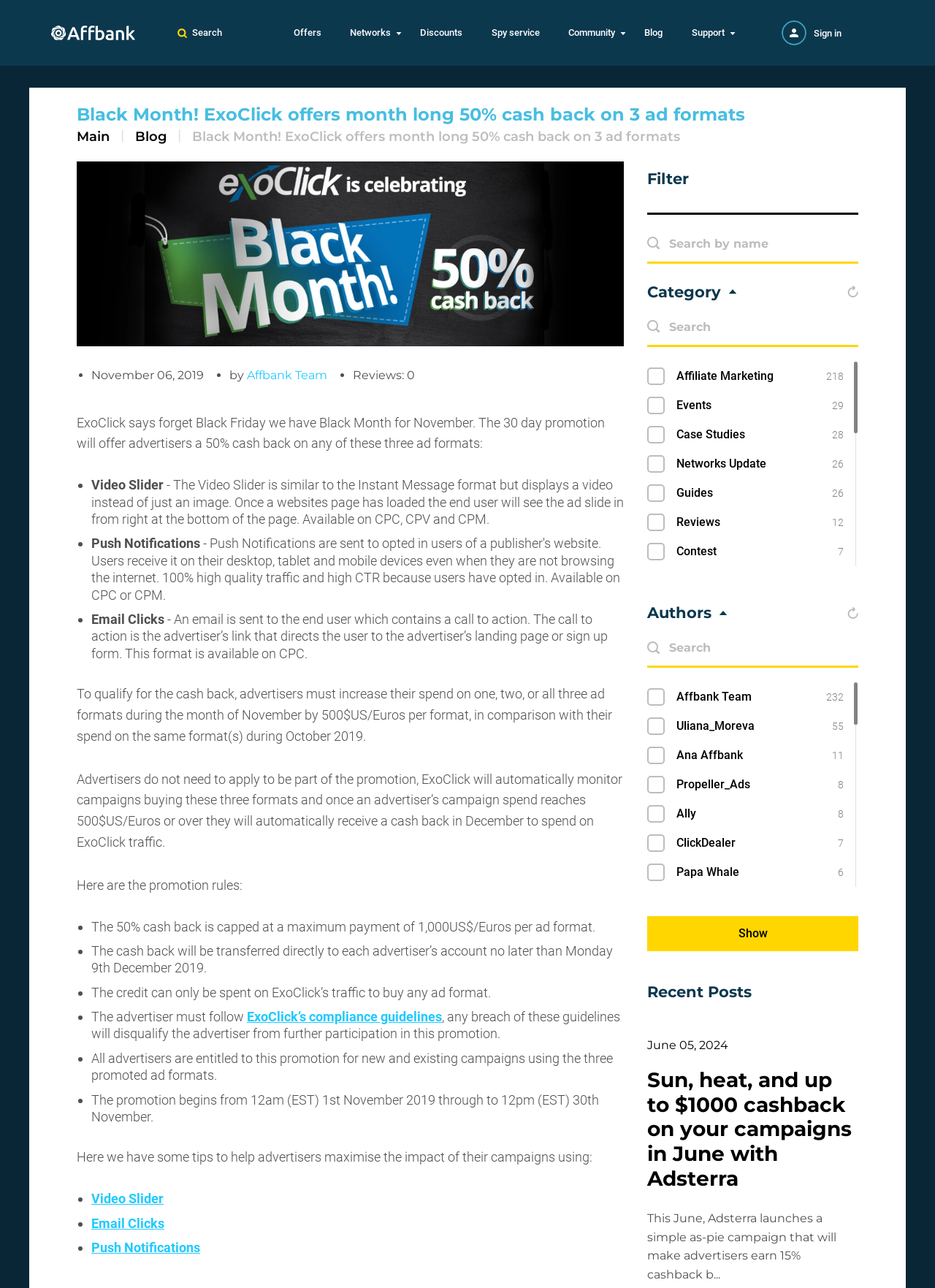Provide a brief response using a word or short phrase to this question:
What is the maximum cash back per ad format?

1,000 US$/Euros